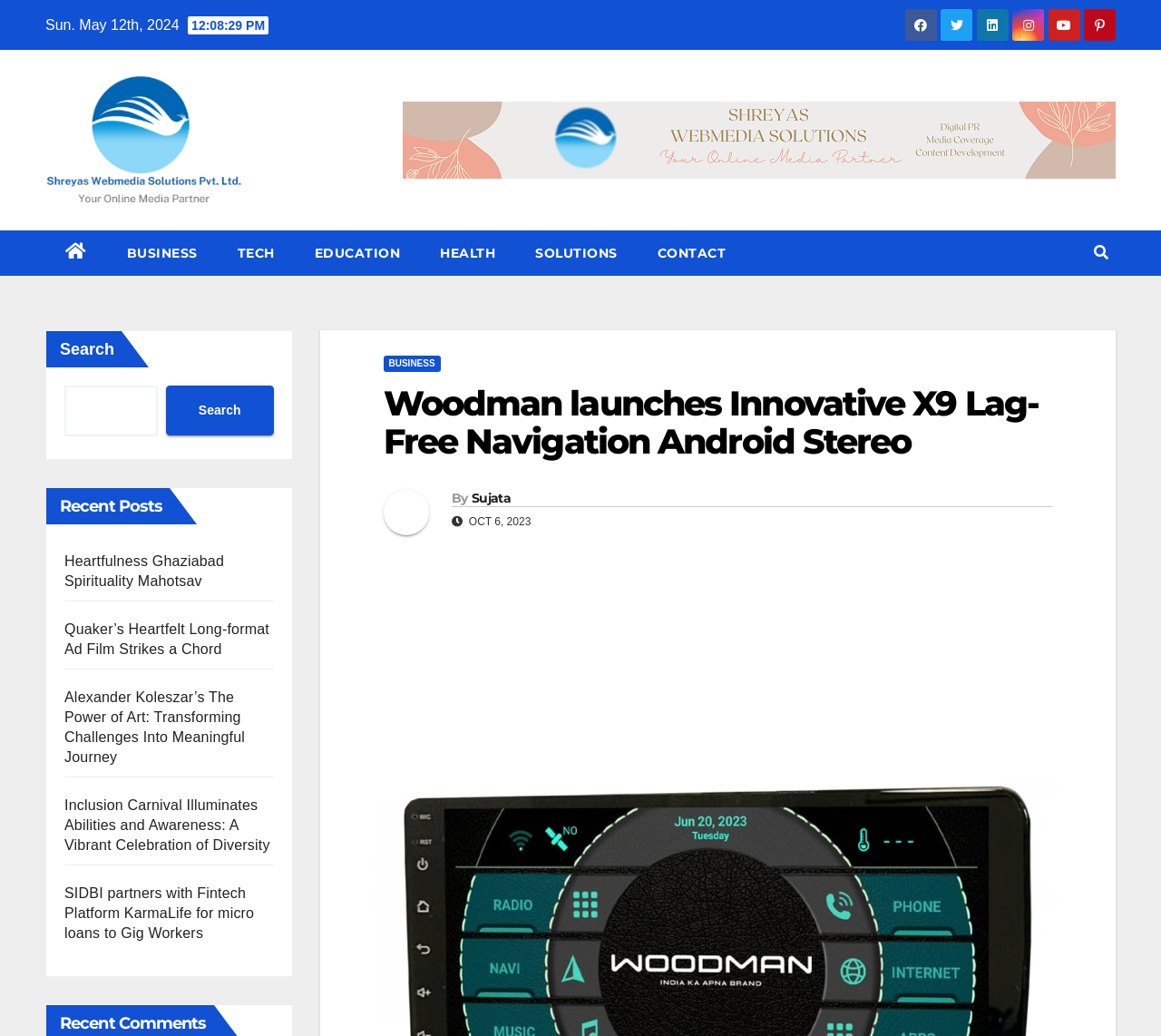Please give a succinct answer using a single word or phrase:
How many social media links are there?

6